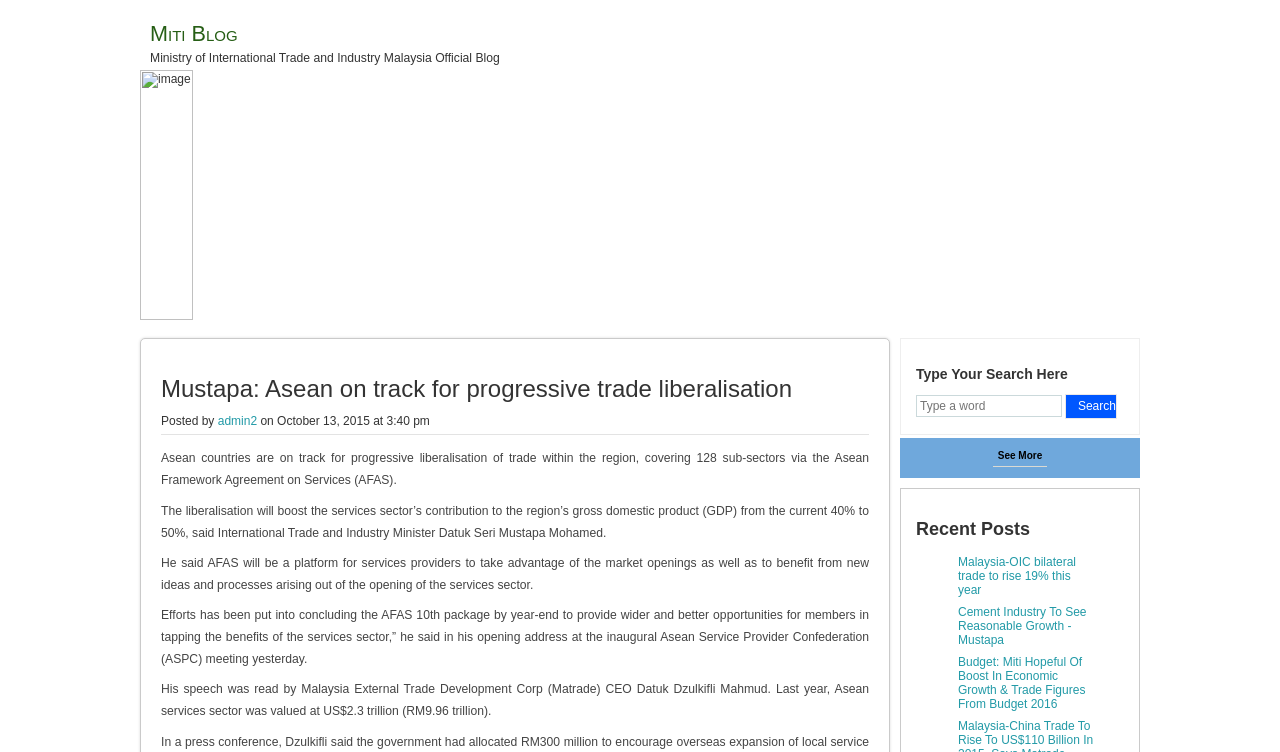What is the purpose of the textbox at the top right corner? Examine the screenshot and reply using just one word or a brief phrase.

Type a word